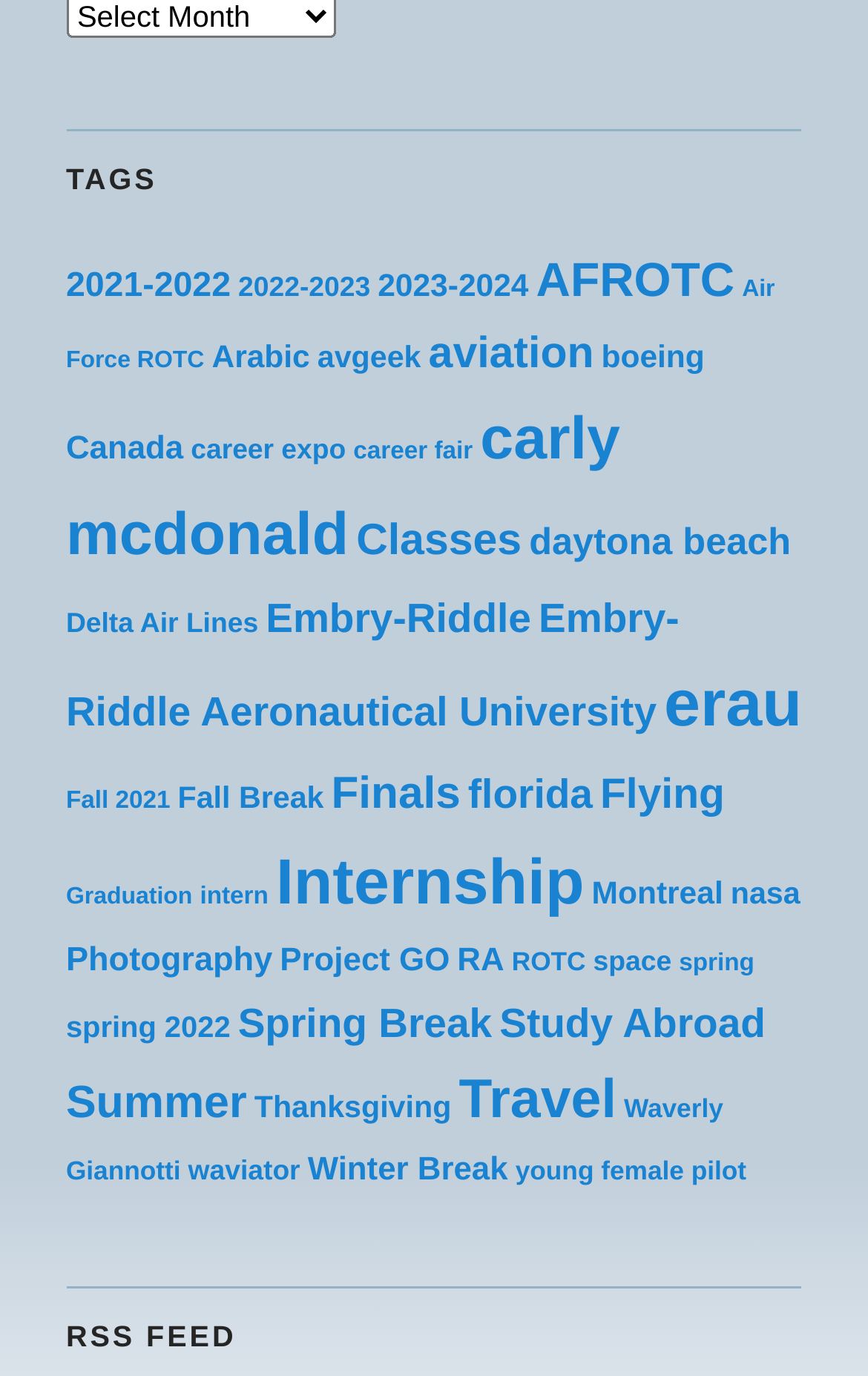Use a single word or phrase to answer the question: 
What is the second category with the most posts?

carly mcdonald